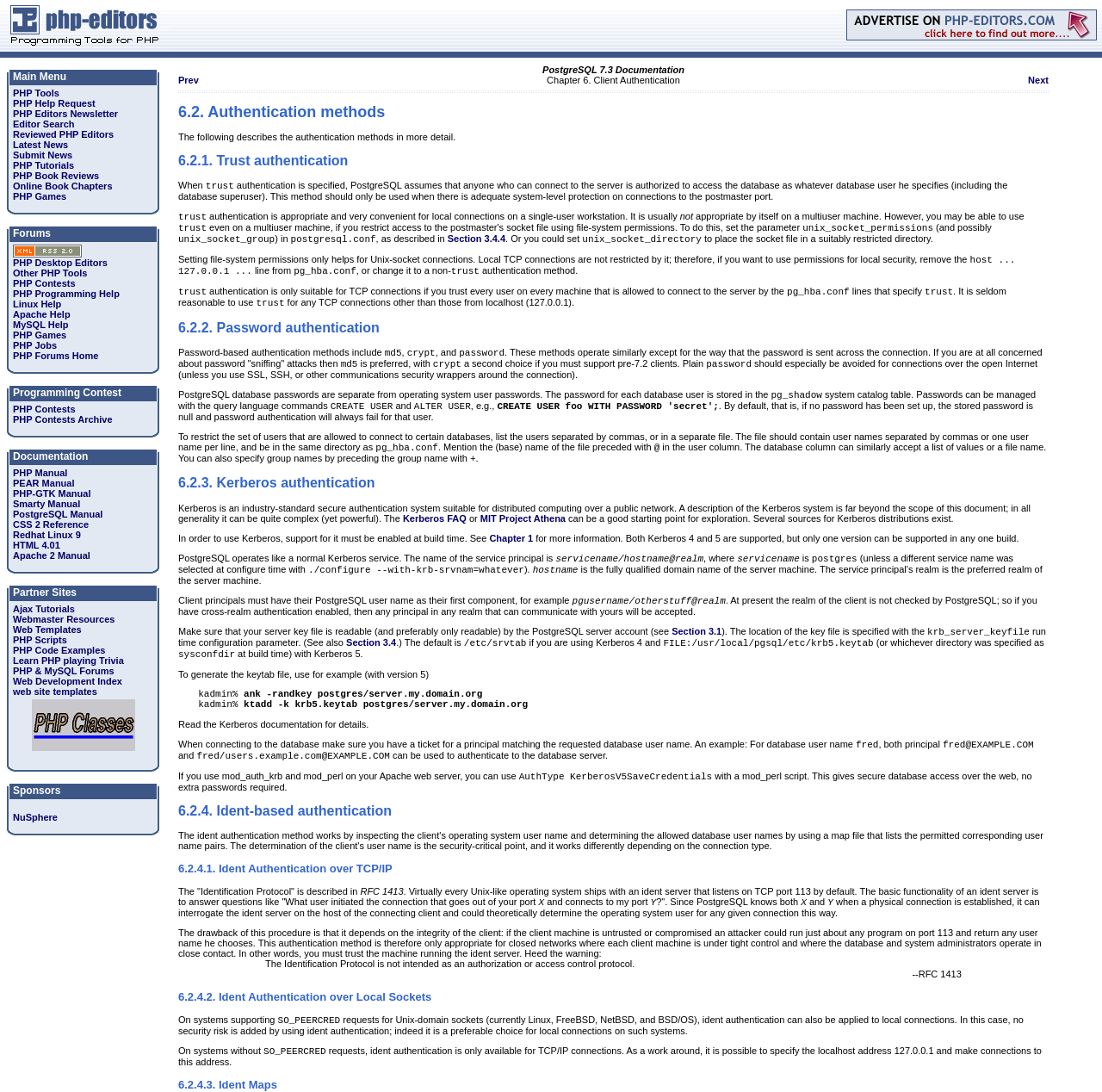Identify and provide the title of the webpage.

6.2. Authentication methods